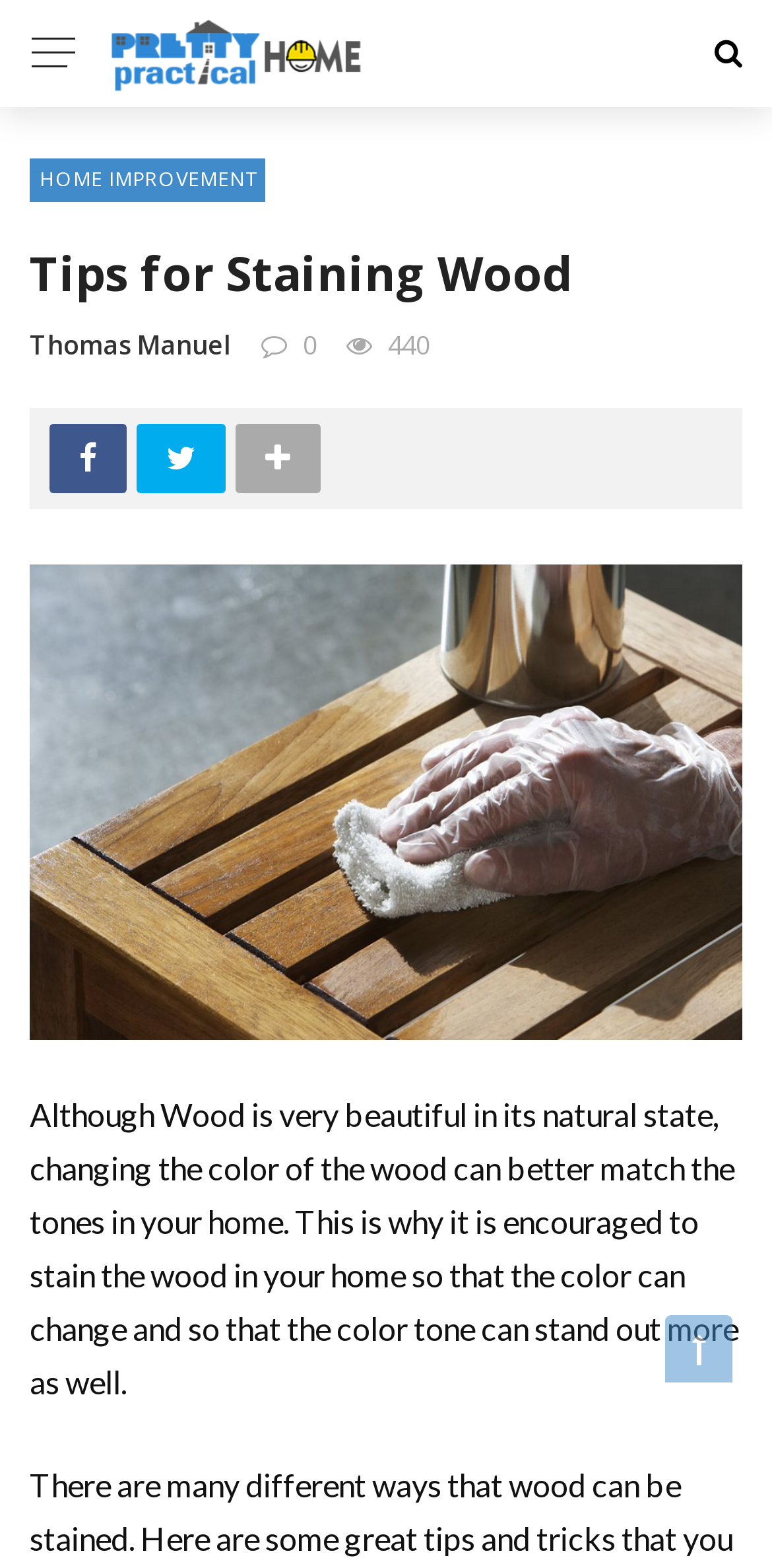Please extract the webpage's main title and generate its text content.

Tips for Staining Wood